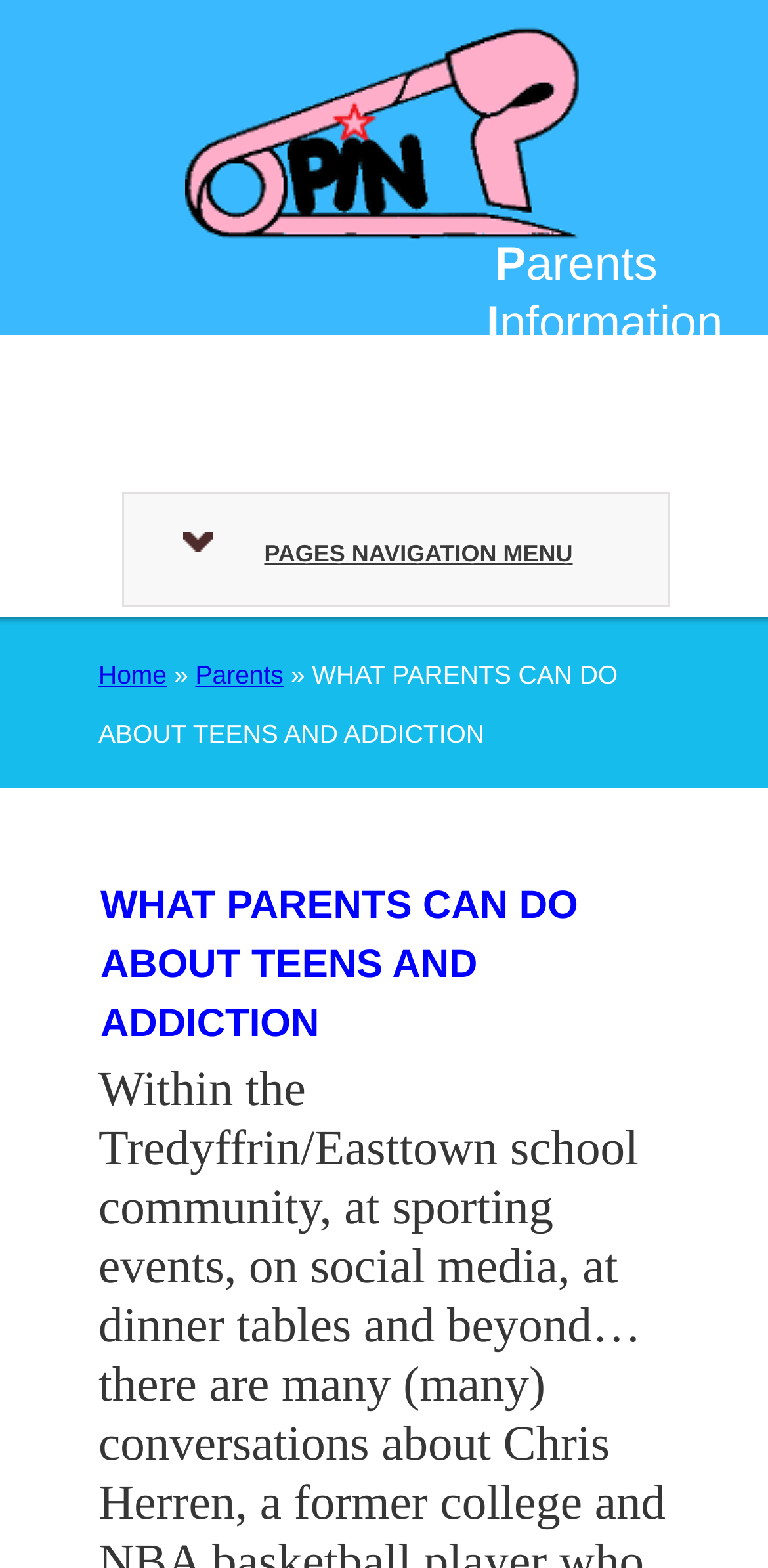Based on the image, give a detailed response to the question: What is the relationship between 'PIN' and the organization?

I determined this answer by analyzing the link 'PIN' which is accompanied by an image, and the heading 'Parents Information Network' which suggests that 'PIN' is an acronym for the organization's name.